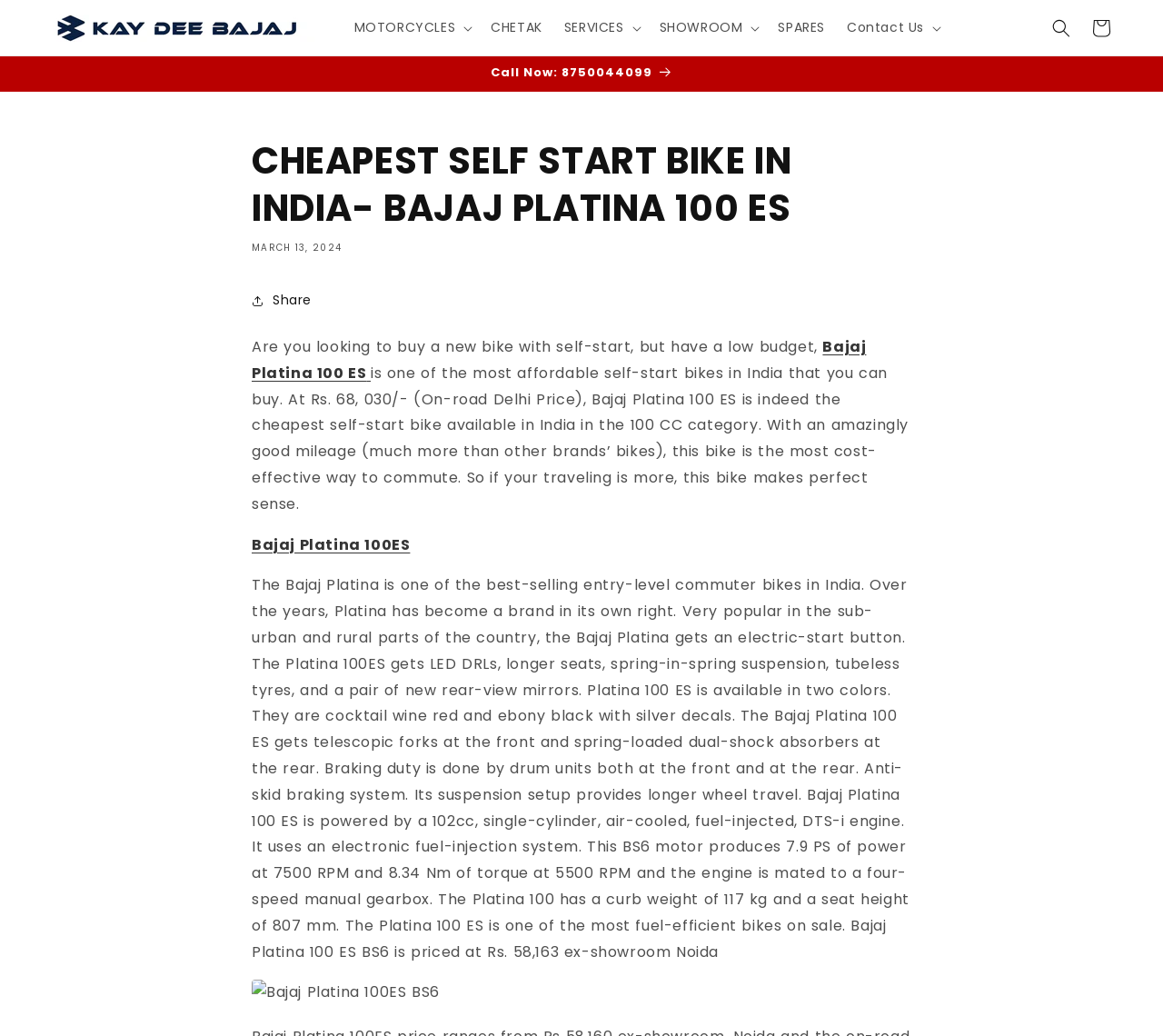What is the engine capacity of the bike?
Please utilize the information in the image to give a detailed response to the question.

I found the answer by reading the text on the webpage, which mentions 'Bajaj Platina 100 ES is powered by a 102cc, single-cylinder, air-cooled, fuel-injected, DTS-i engine.'